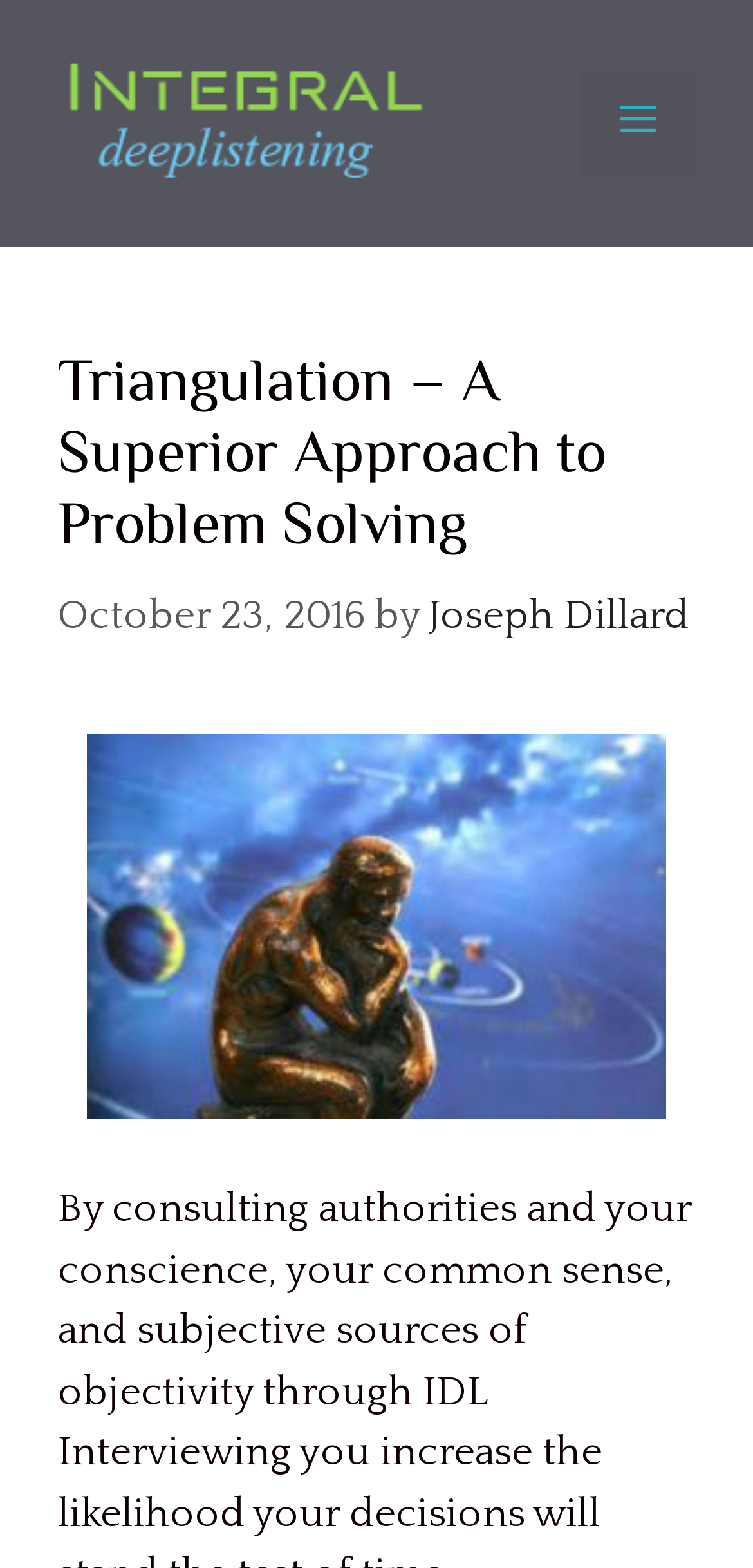What is the name of the approach to problem solving?
Based on the image, answer the question with as much detail as possible.

I found the answer by looking at the heading element on the webpage, which says 'Triangulation – A Superior Approach to Problem Solving'. The heading is a prominent element on the page, and it clearly states the name of the approach.